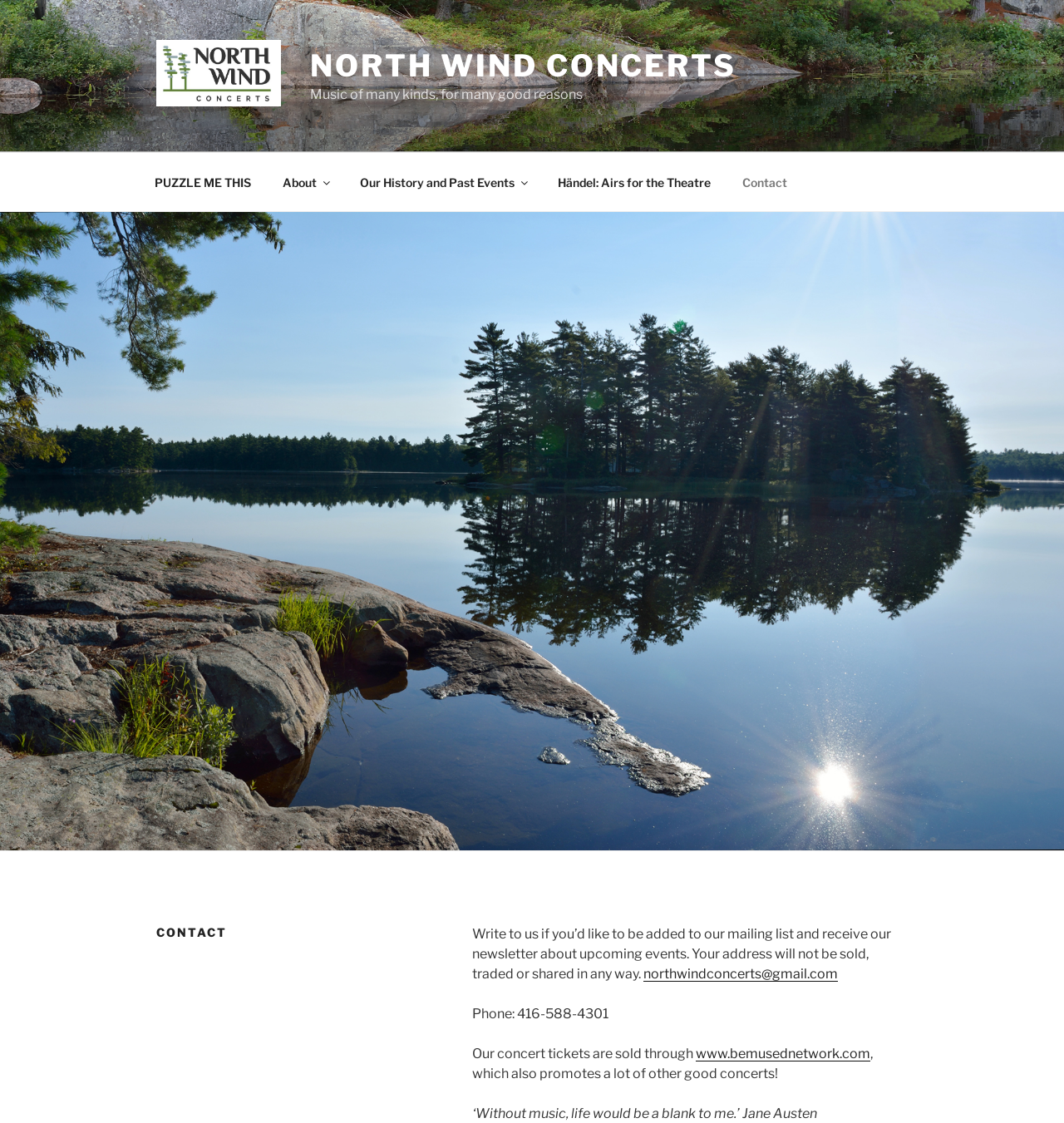Construct a comprehensive description capturing every detail on the webpage.

The webpage is about North Wind Concerts, a music organization. At the top left, there is a logo image of North Wind Concerts, accompanied by a link with the same name. To the right of the logo, there is a heading that reads "NORTH WIND CONCERTS" and a tagline that says "Music of many kinds, for many good reasons".

Below the top section, there is a top menu navigation bar that spans across the page, containing five links: "PUZZLE ME THIS", "About", "Our History and Past Events", "Händel: Airs for the Theatre", and "Contact", which is currently focused.

The main content of the page is about the contact information of North Wind Concerts. There is a heading that reads "CONTACT" at the top, followed by a paragraph of text that explains how to be added to their mailing list and receive newsletters about upcoming events. Below the paragraph, there is a link to their email address, "northwindconcerts@gmail.com", and two lines of text that provide their phone number and information about buying concert tickets through "www.bemusednetwork.com". The page ends with a quote from Jane Austen, "‘Without music, life would be a blank to me.’"